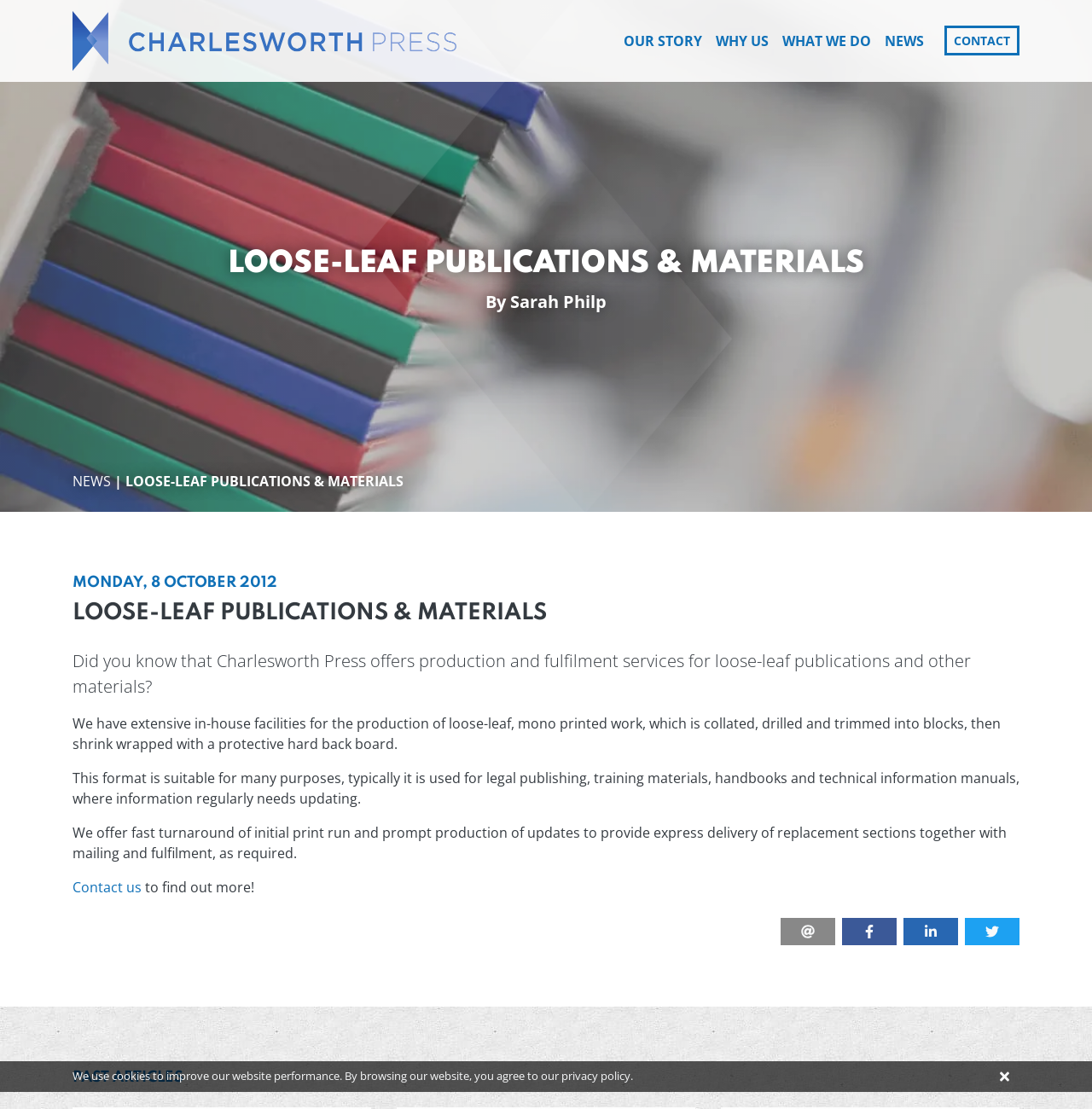Can you specify the bounding box coordinates for the region that should be clicked to fulfill this instruction: "Learn more about loose-leaf publications and materials".

[0.066, 0.792, 0.13, 0.808]